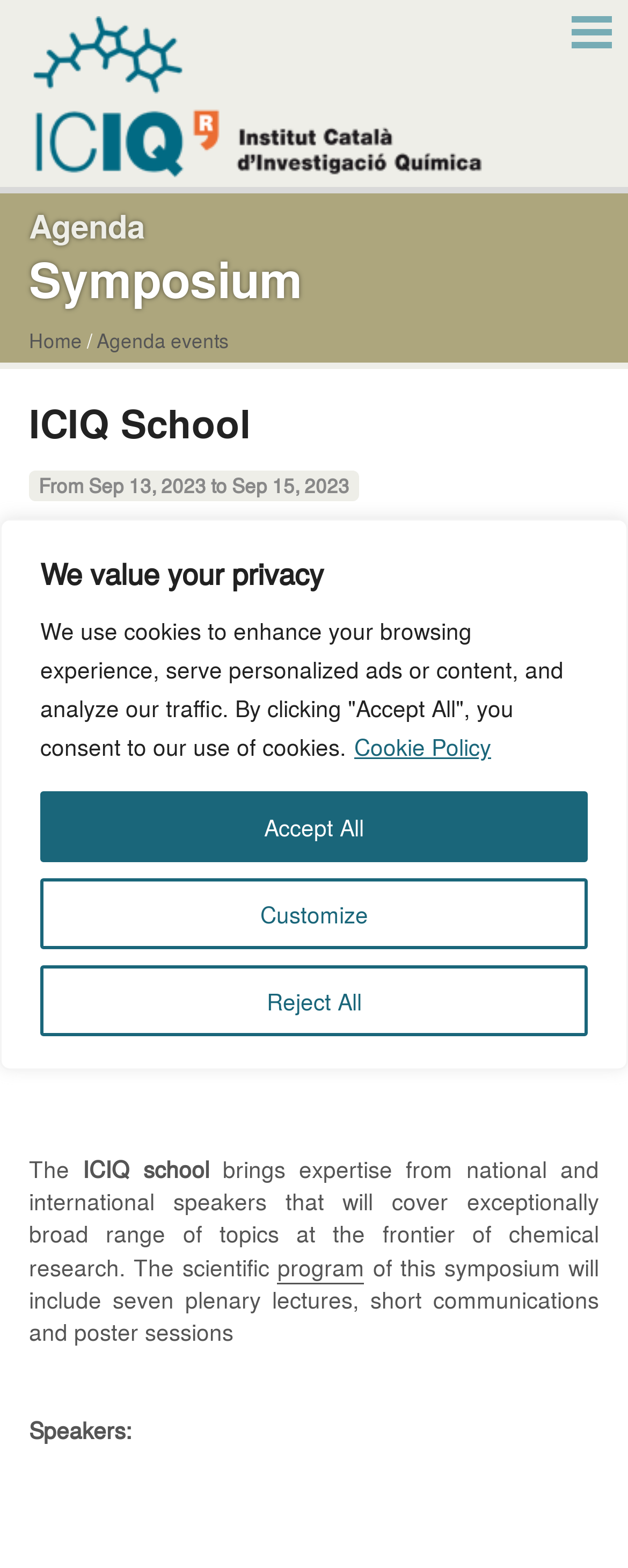Find and specify the bounding box coordinates that correspond to the clickable region for the instruction: "Click the ICIQ link".

[0.051, 0.01, 0.776, 0.113]